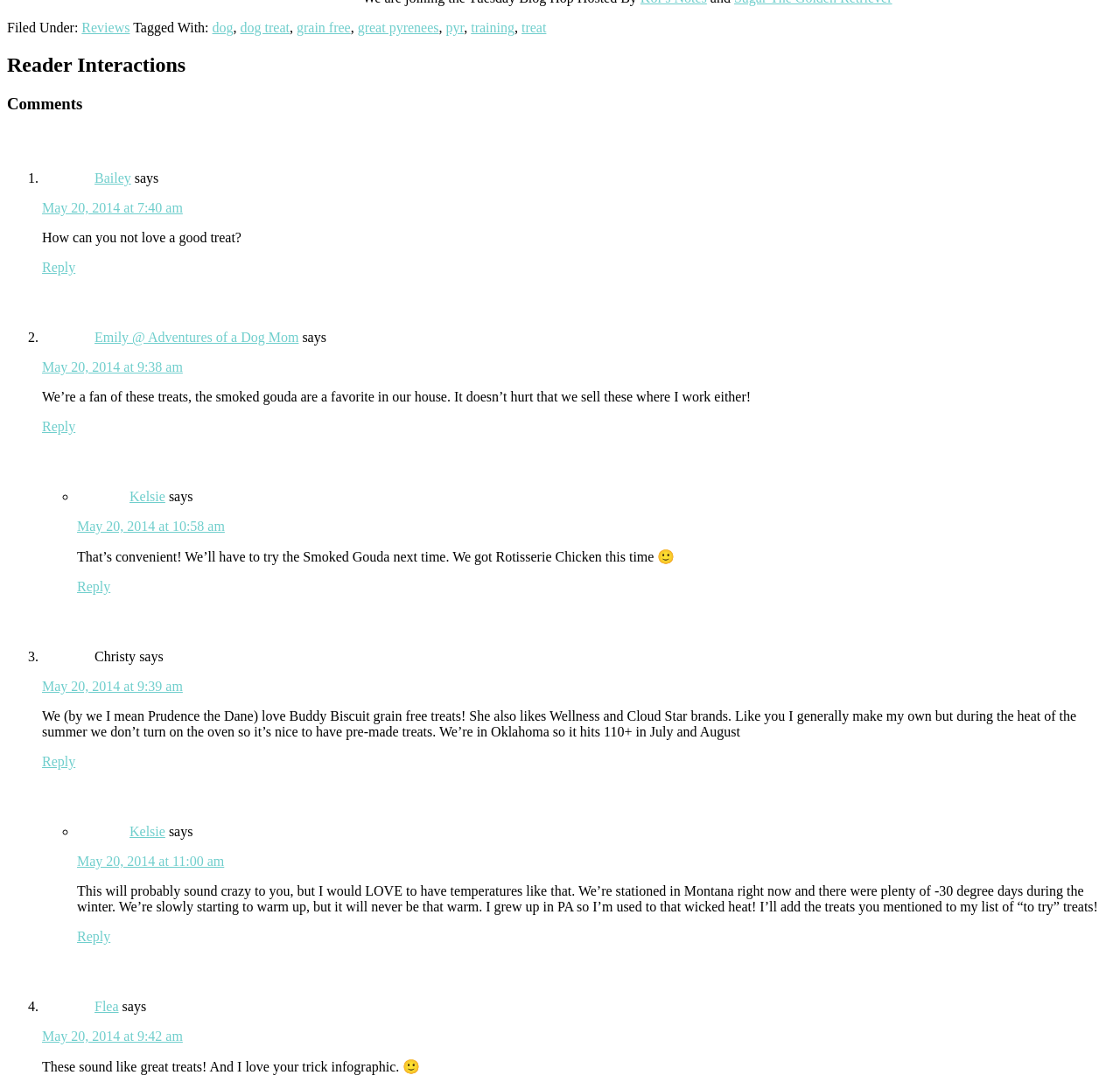Give a one-word or one-phrase response to the question:
What is the name of the person who commented on May 20, 2014, at 7:40 am?

Bailey